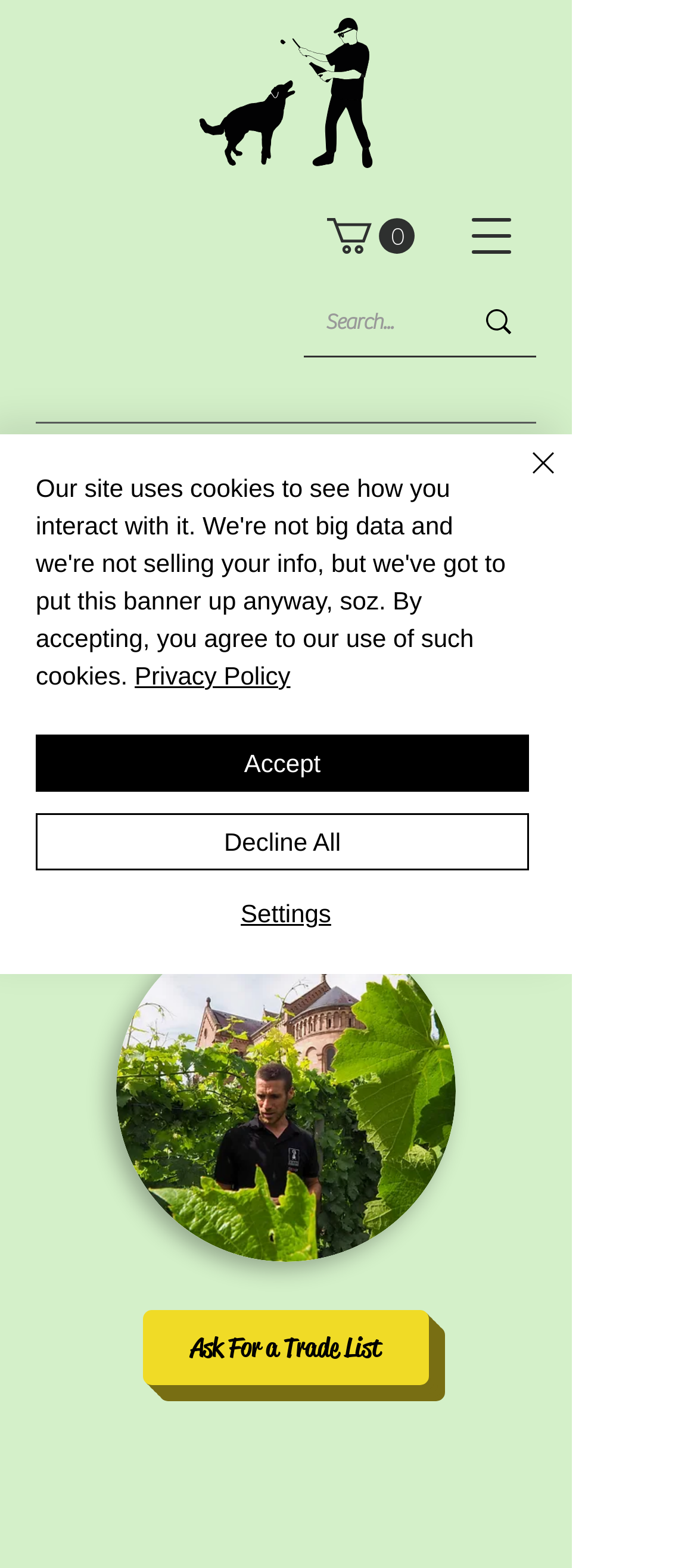Based on the element description aria-label="Search..." name="q" placeholder="Search...", identify the bounding box of the UI element in the given webpage screenshot. The coordinates should be in the format (top-left x, top-left y, bottom-right x, bottom-right y) and must be between 0 and 1.

[0.467, 0.184, 0.6, 0.227]